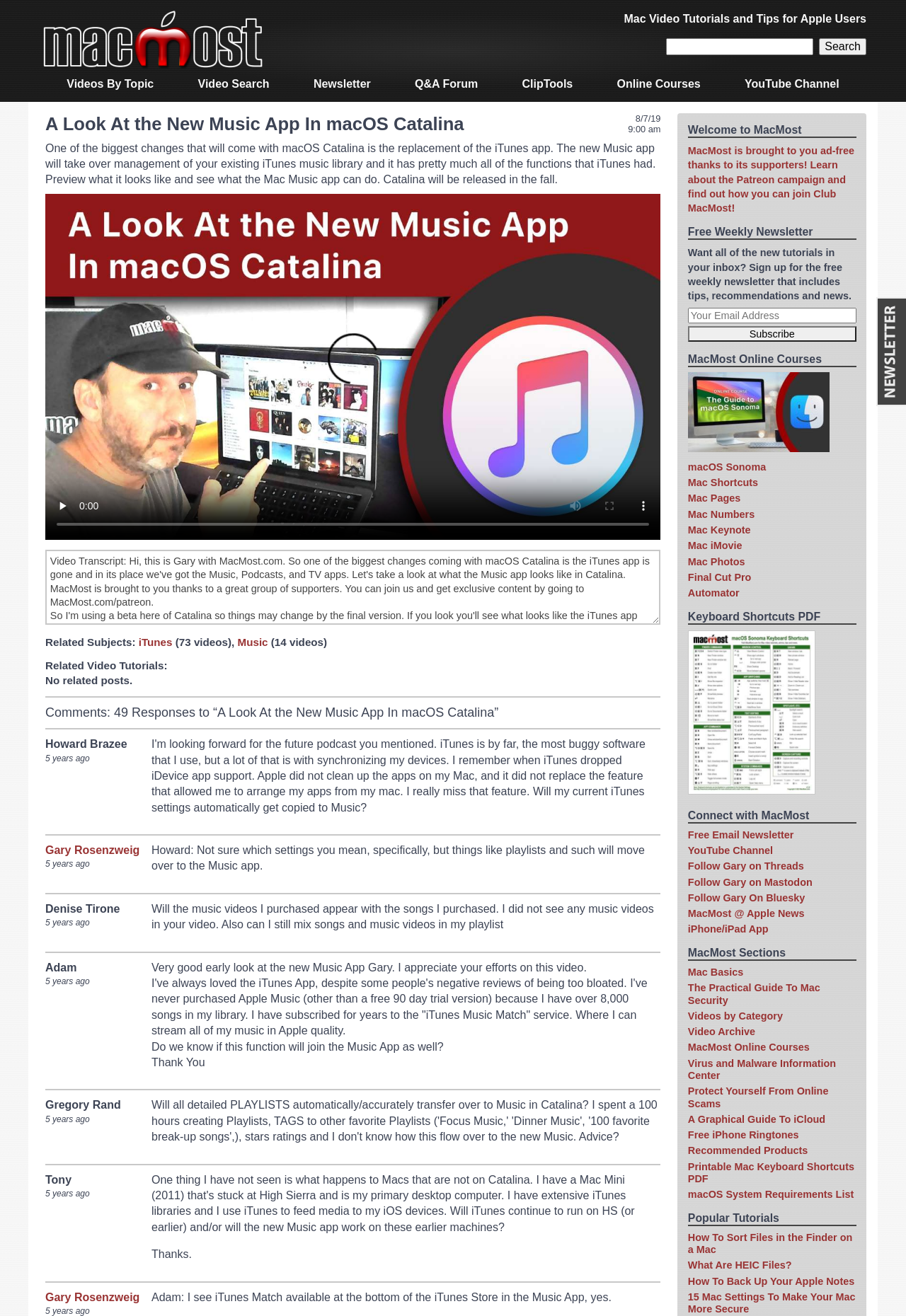Please identify the bounding box coordinates of the clickable area that will fulfill the following instruction: "Read the post about Uberrimae Fidei and Its Jurisprudential Anchorage in Marine Insurance". The coordinates should be in the format of four float numbers between 0 and 1, i.e., [left, top, right, bottom].

None